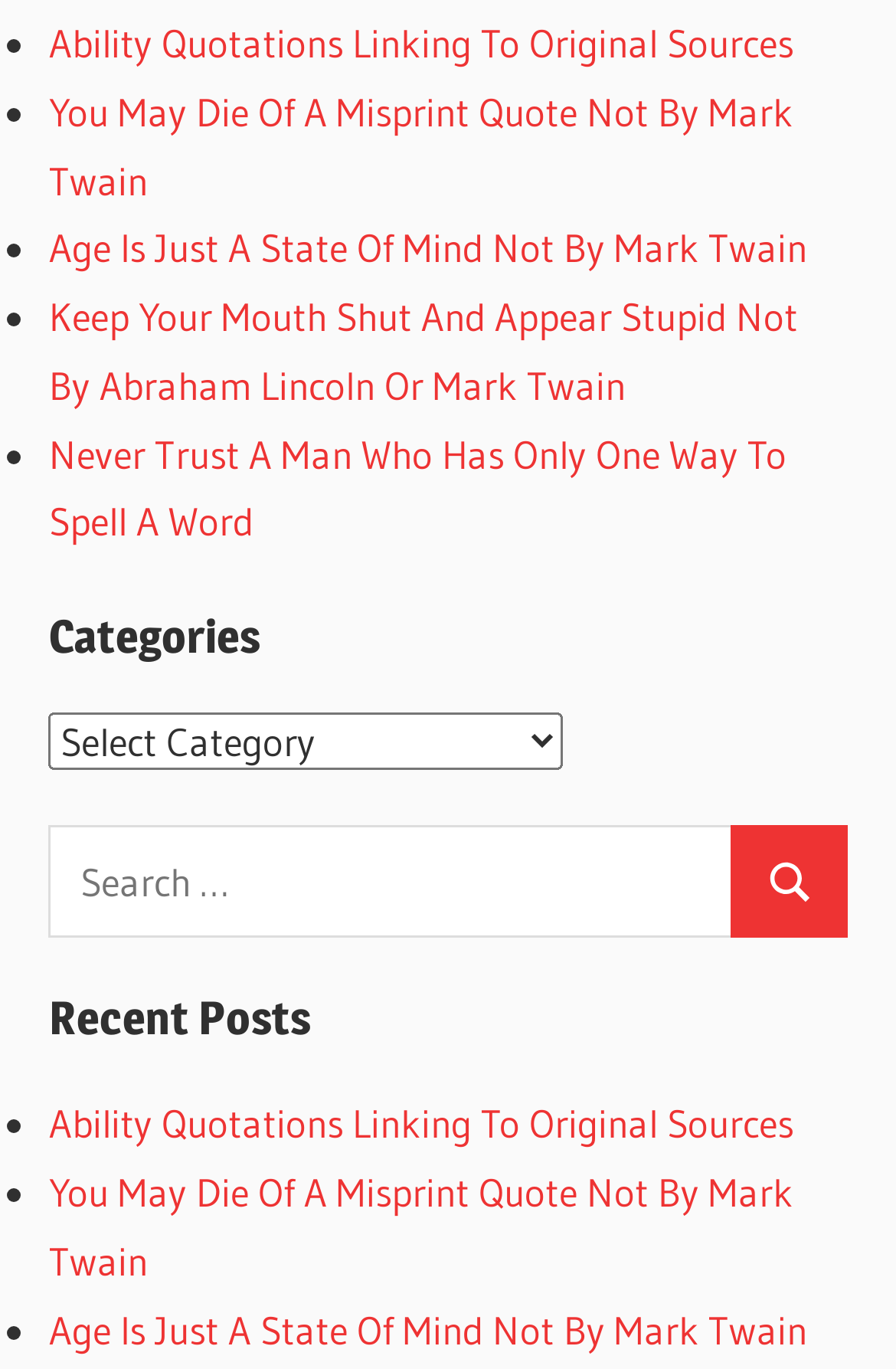Locate the bounding box coordinates of the element to click to perform the following action: 'Search for a quote'. The coordinates should be given as four float values between 0 and 1, in the form of [left, top, right, bottom].

[0.054, 0.603, 0.946, 0.685]